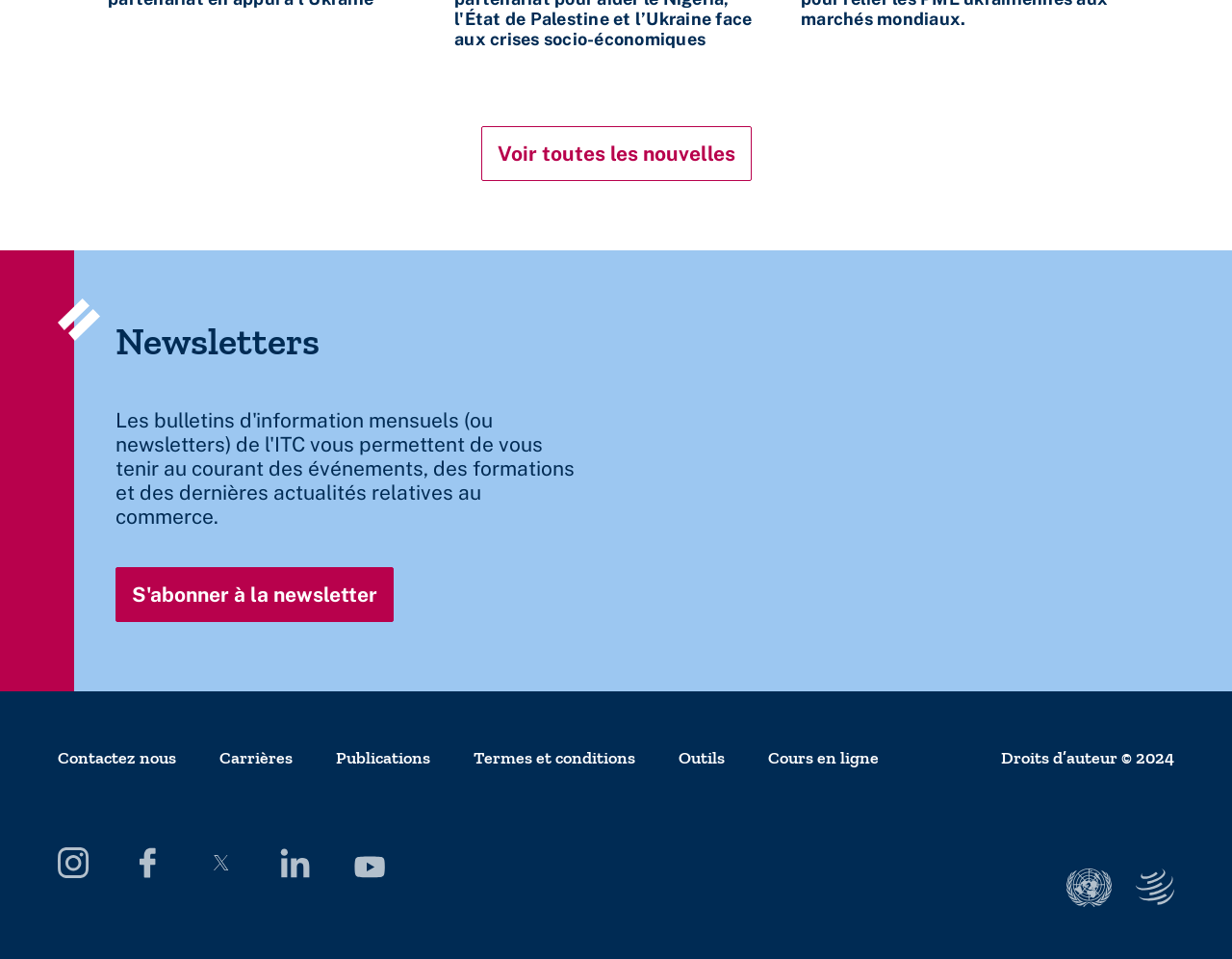Select the bounding box coordinates of the element I need to click to carry out the following instruction: "Go to 'Sports' page".

None